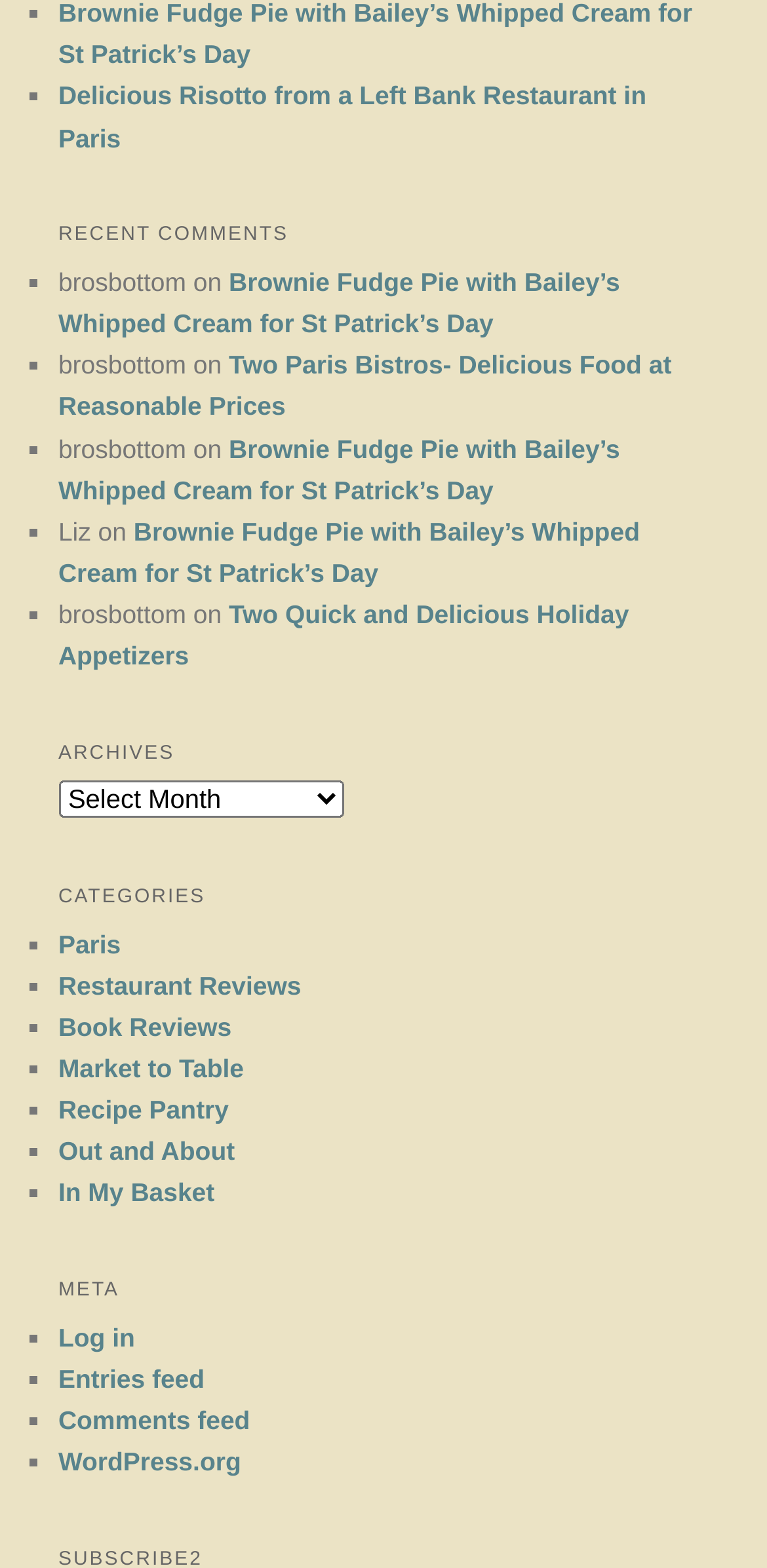Identify the bounding box coordinates for the UI element described by the following text: "Restaurant Reviews". Provide the coordinates as four float numbers between 0 and 1, in the format [left, top, right, bottom].

[0.076, 0.619, 0.393, 0.638]